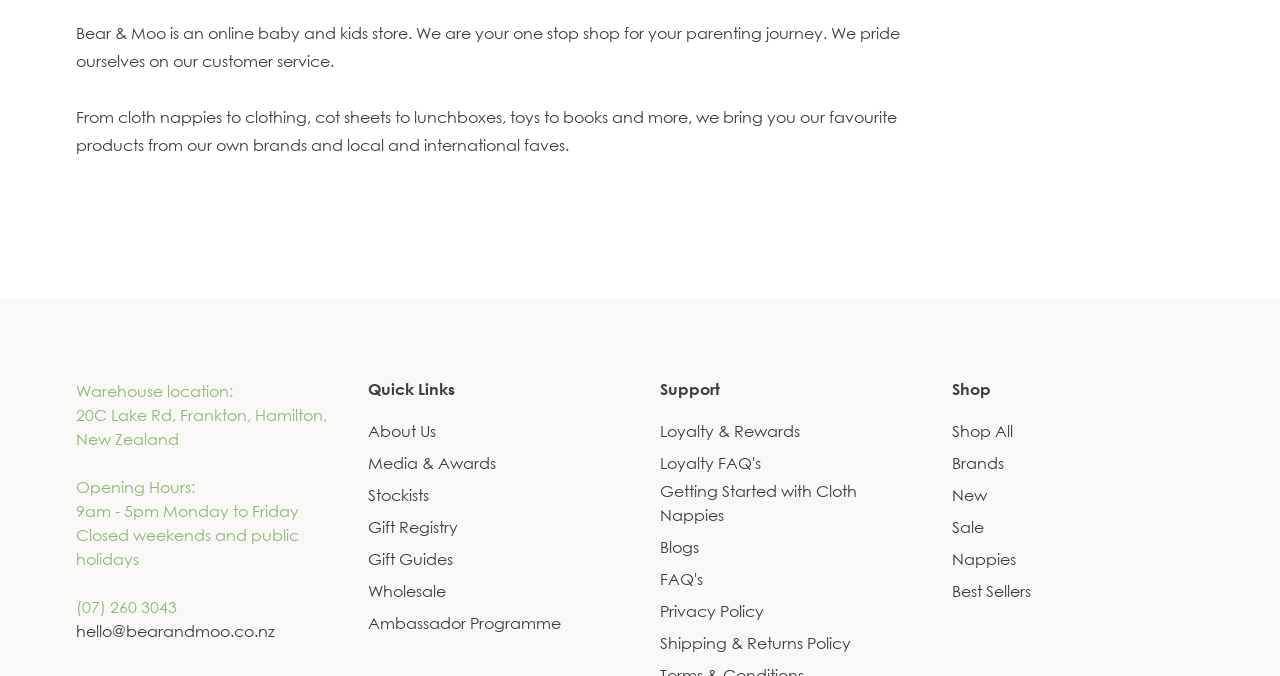Determine the bounding box for the UI element that matches this description: "Media & Awards".

[0.288, 0.667, 0.388, 0.703]